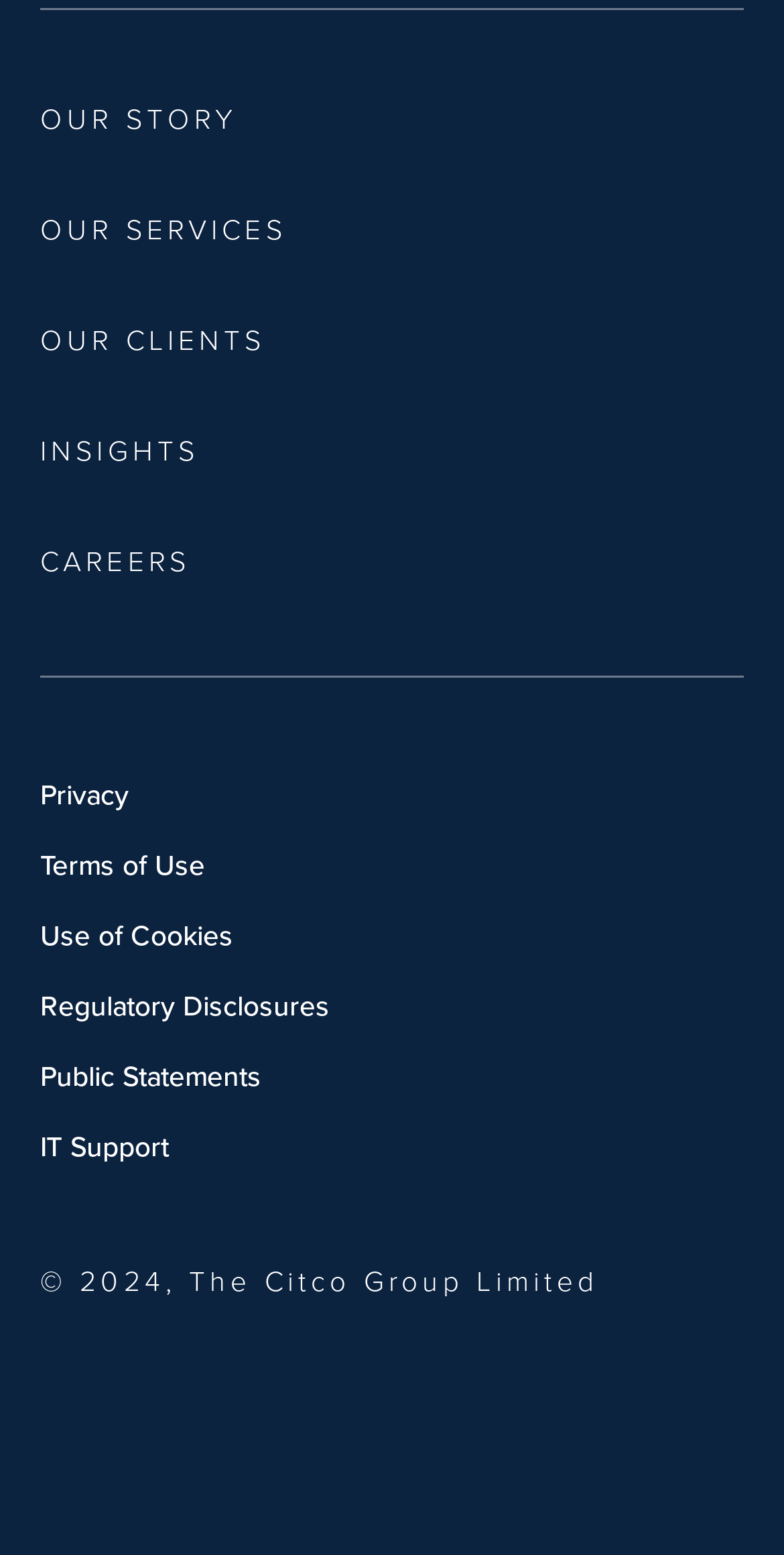Please determine the bounding box coordinates for the element that should be clicked to follow these instructions: "check insights".

[0.051, 0.276, 0.254, 0.306]